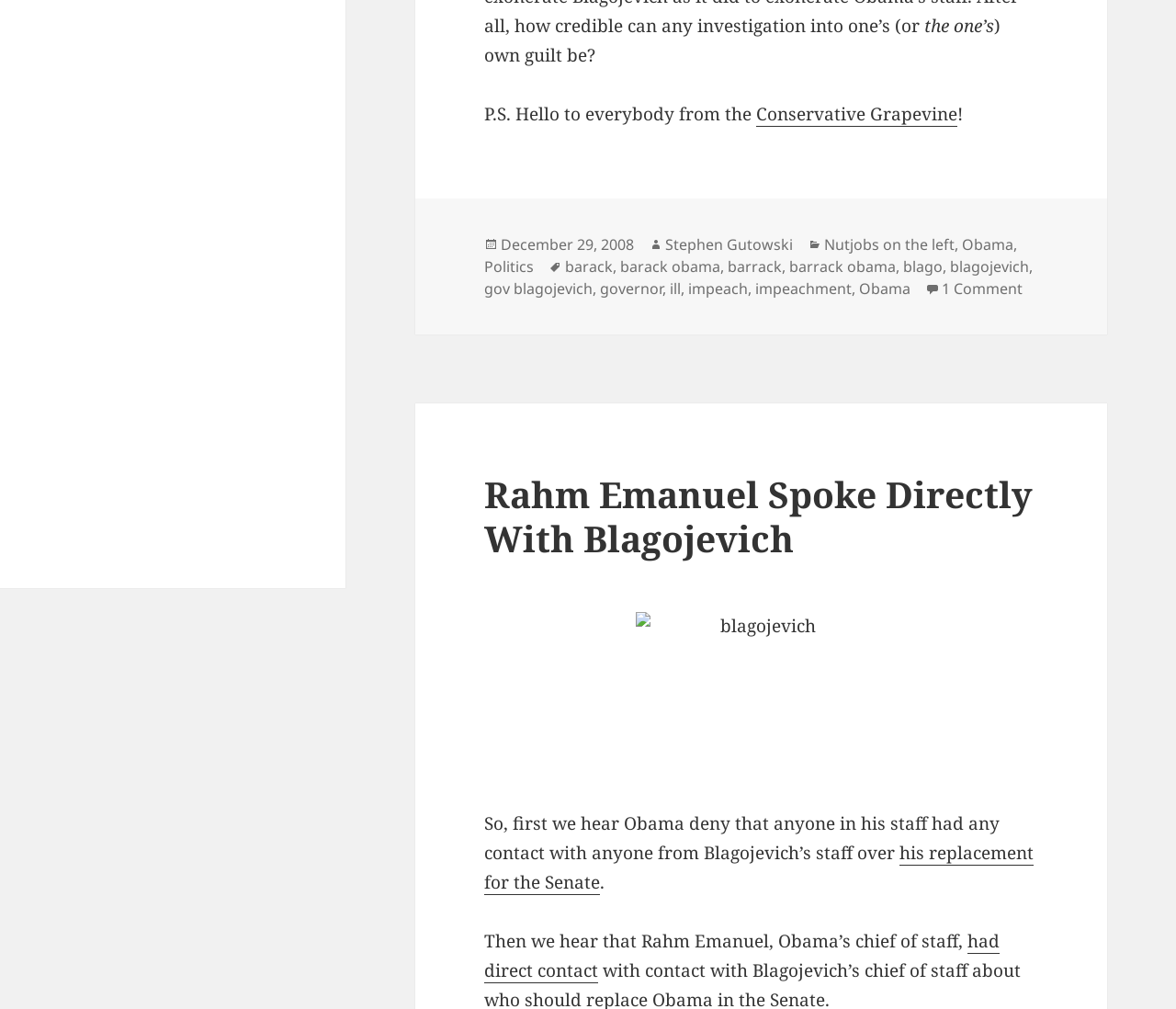Find the bounding box coordinates for the HTML element specified by: "Sports".

None